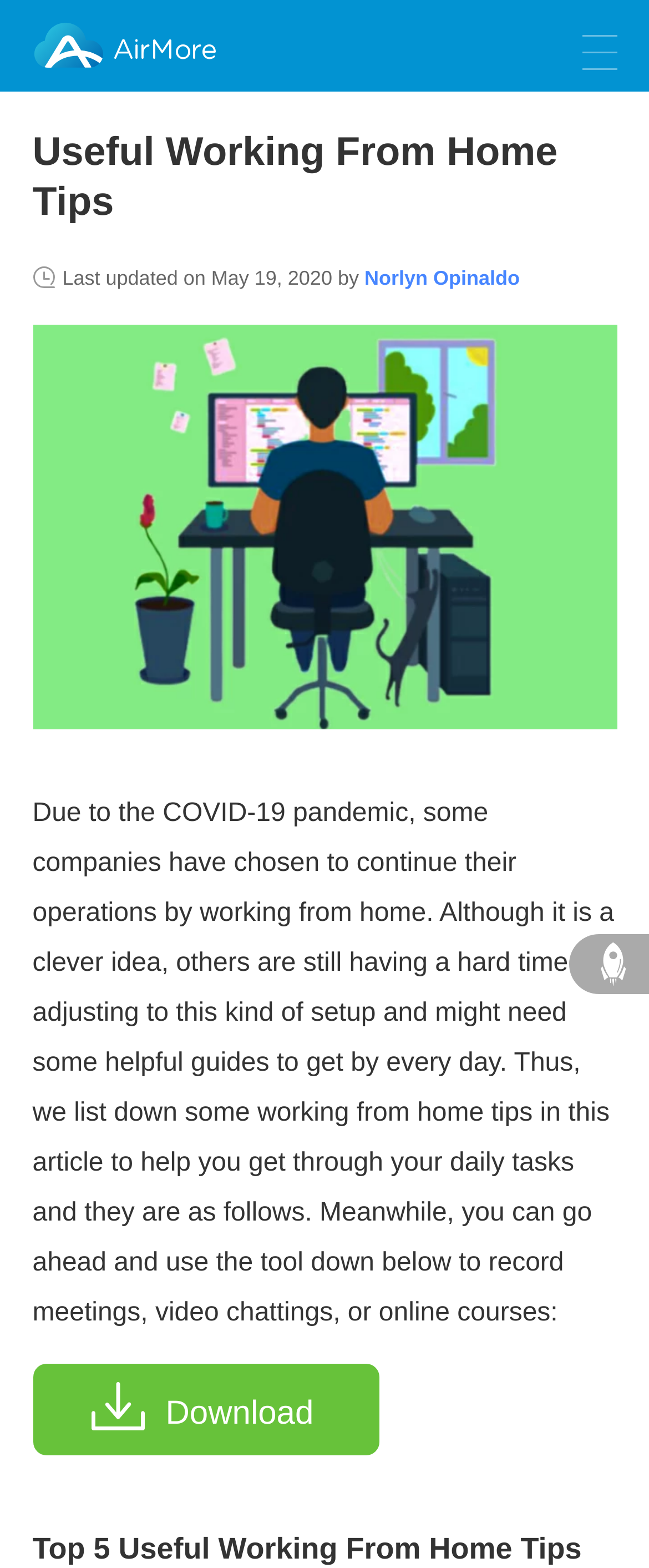Identify the bounding box coordinates for the UI element described as: "Download". The coordinates should be provided as four floats between 0 and 1: [left, top, right, bottom].

[0.05, 0.87, 0.586, 0.928]